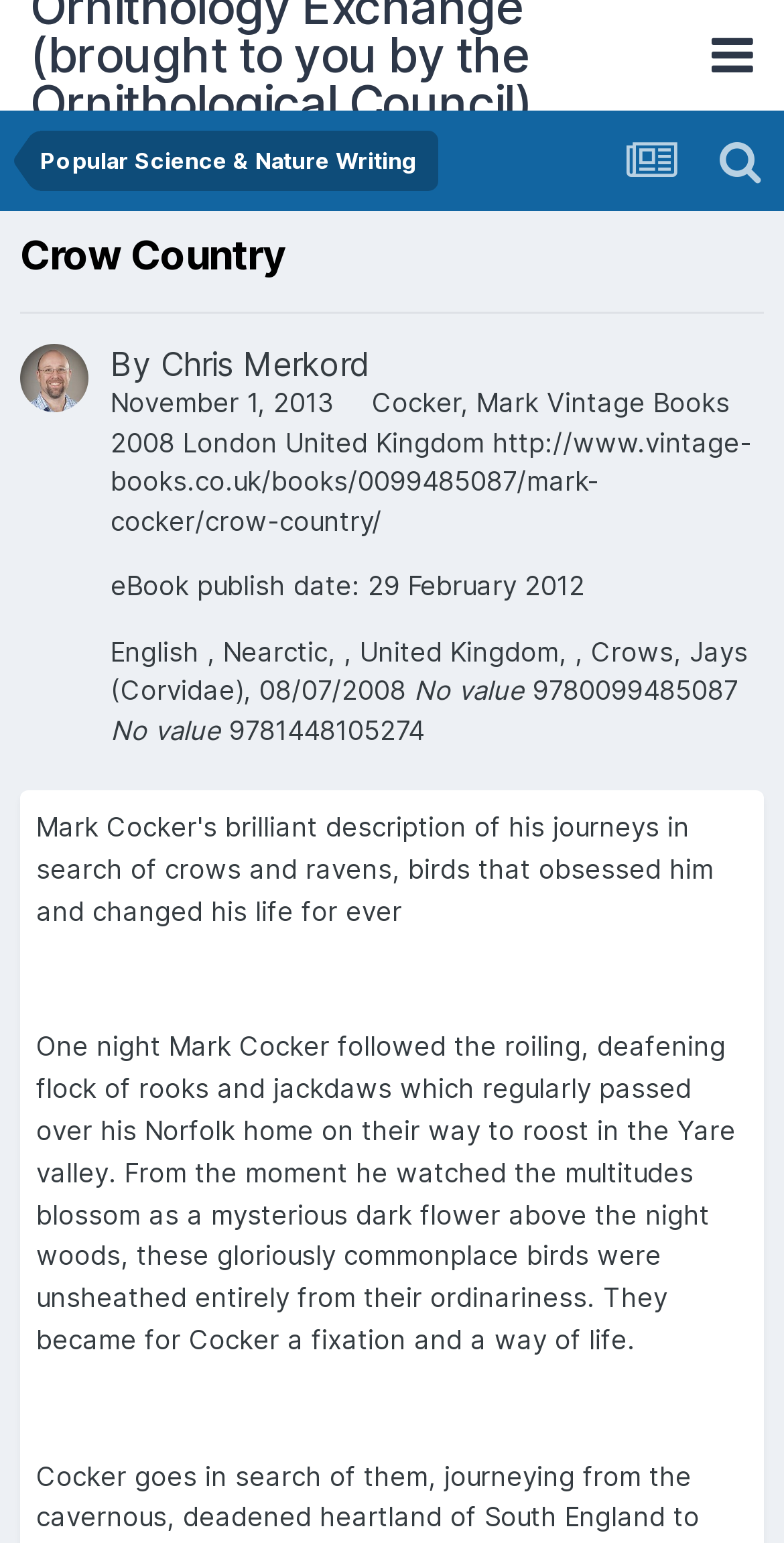Bounding box coordinates should be in the format (top-left x, top-left y, bottom-right x, bottom-right y) and all values should be floating point numbers between 0 and 1. Determine the bounding box coordinate for the UI element described as: Popular Science & Nature Writing

[0.051, 0.085, 0.533, 0.124]